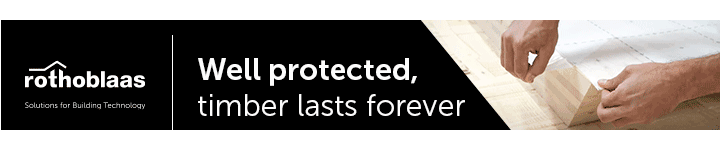Detail the scene depicted in the image with as much precision as possible.

The image features a promotional banner for Rothoblaas, a company specializing in building technology solutions. The banner emphasizes the message "Well protected, timber lasts forever," highlighting the importance of moisture protection for timber construction and the longevity of timber materials when adequately safeguarded. In the visual, a hand is seen delicately handling a piece of timber, suggesting meticulous craftsmanship and care in building practices. The sleek design and strong typography reinforce the company's commitment to quality and innovation in the construction industry.